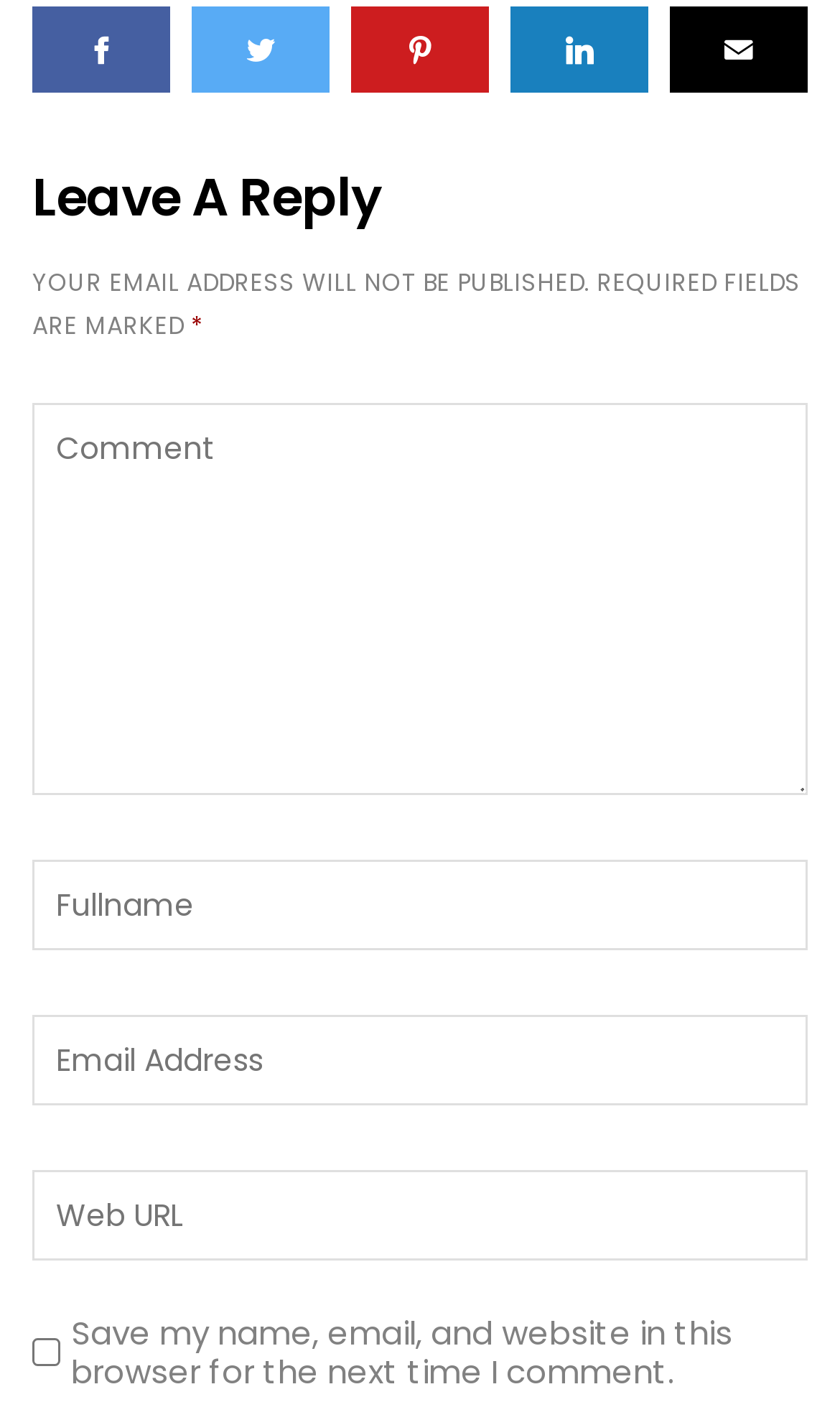Find the bounding box coordinates of the element's region that should be clicked in order to follow the given instruction: "Click the reply link". The coordinates should consist of four float numbers between 0 and 1, i.e., [left, top, right, bottom].

[0.038, 0.005, 0.203, 0.066]